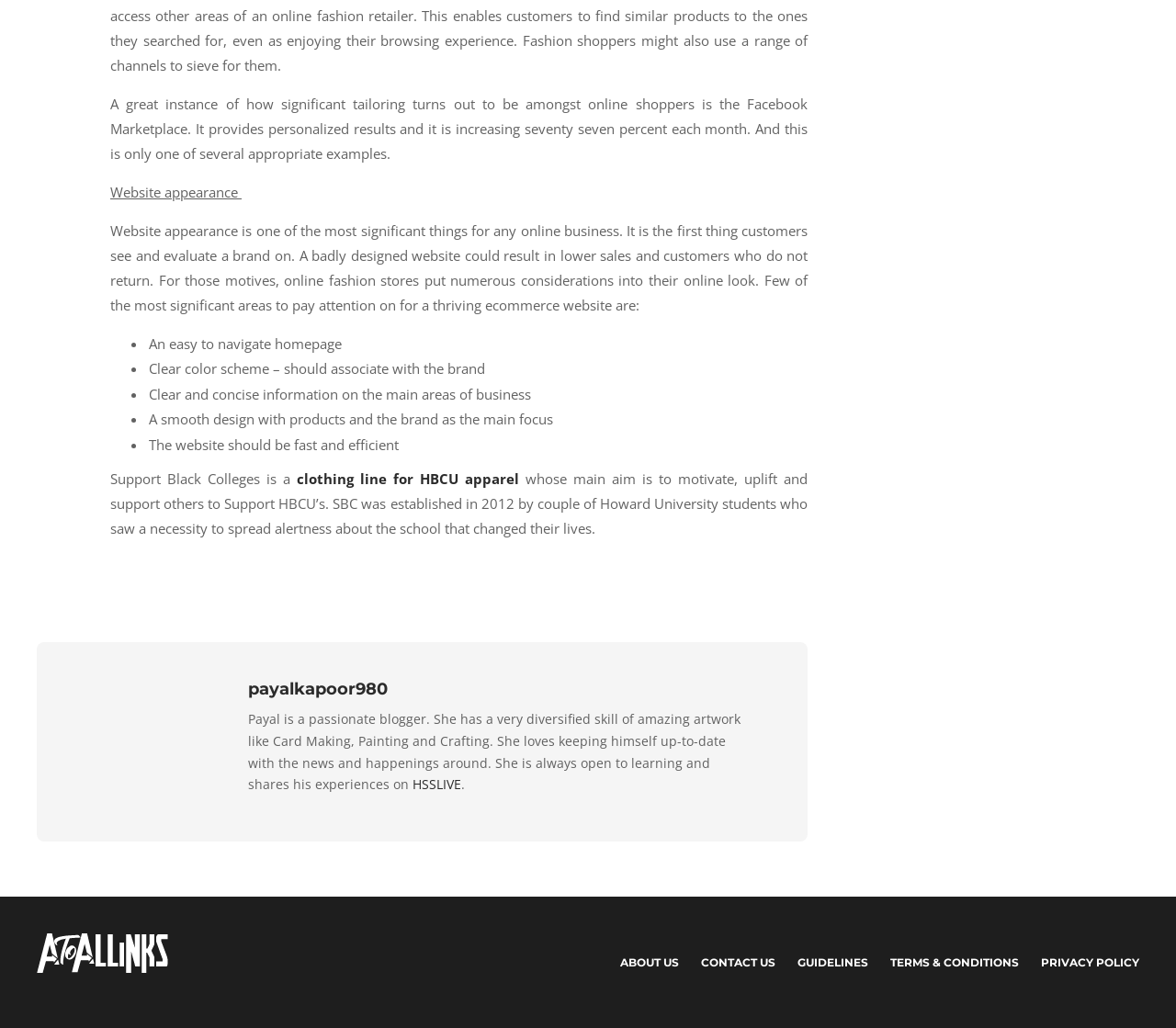Determine the bounding box coordinates of the clickable region to follow the instruction: "contact the website administrator".

[0.596, 0.918, 0.659, 0.954]